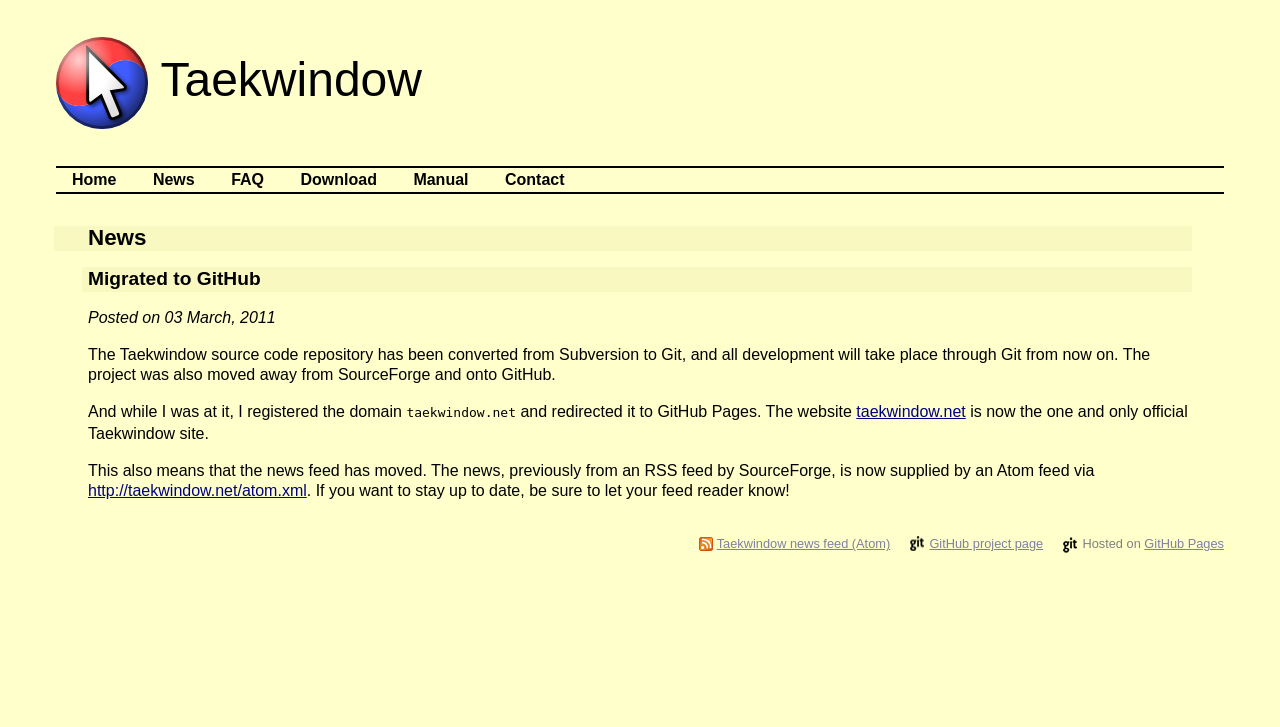Can you find the bounding box coordinates of the area I should click to execute the following instruction: "check Taekwindow news feed"?

[0.546, 0.738, 0.695, 0.758]